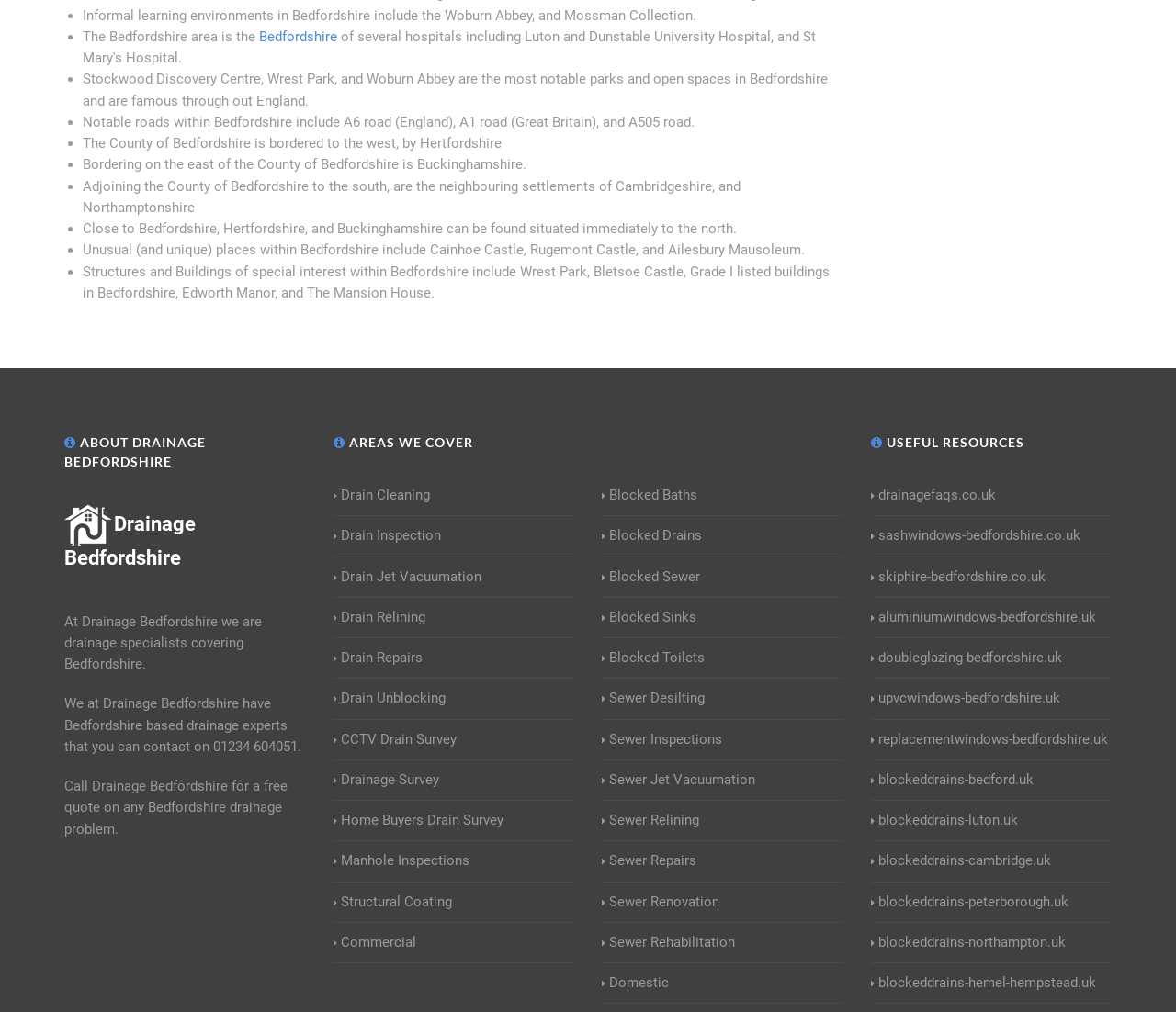Provide a one-word or brief phrase answer to the question:
What services are provided by Drainage Bedfordshire?

Drain cleaning, inspection, etc.